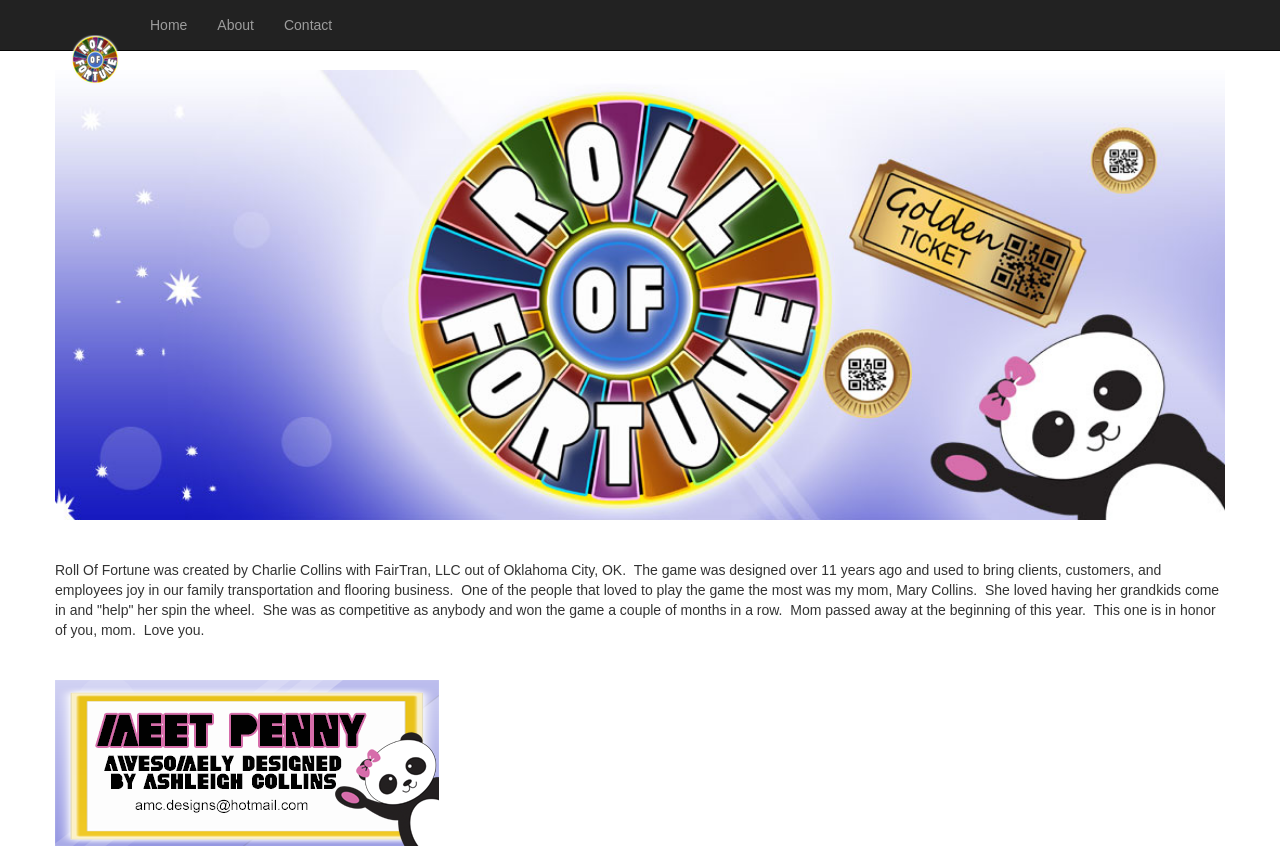What is the relationship between Charlie Collins and Mary Collins?
Answer the question in a detailed and comprehensive manner.

The answer can be inferred from the paragraph of text on the webpage, which states 'One of the people that loved to play the game the most was my mom, Mary Collins.' The use of 'my mom' implies a mother-son relationship between Charlie Collins and Mary Collins.